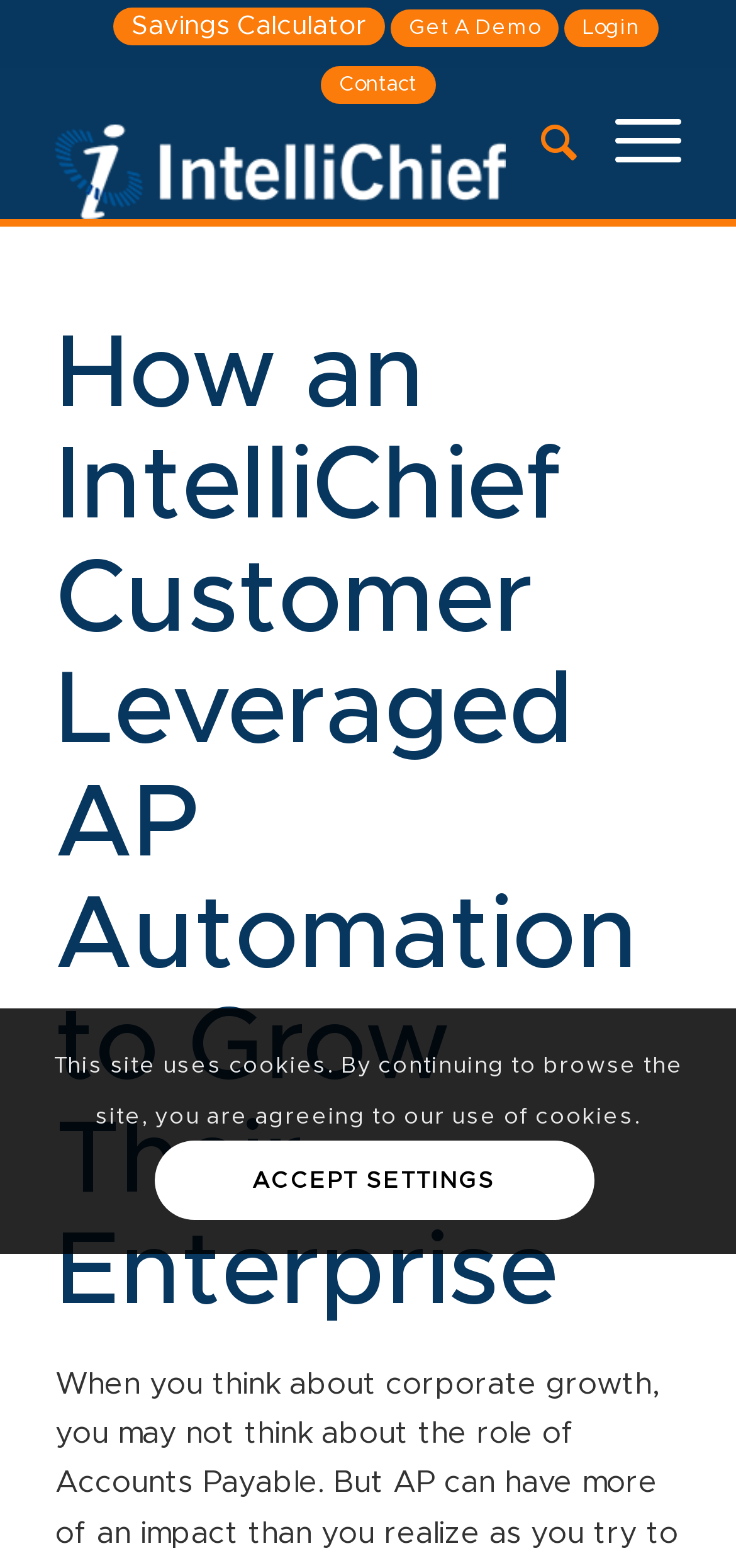Specify the bounding box coordinates for the region that must be clicked to perform the given instruction: "Get a demo".

[0.53, 0.006, 0.758, 0.03]